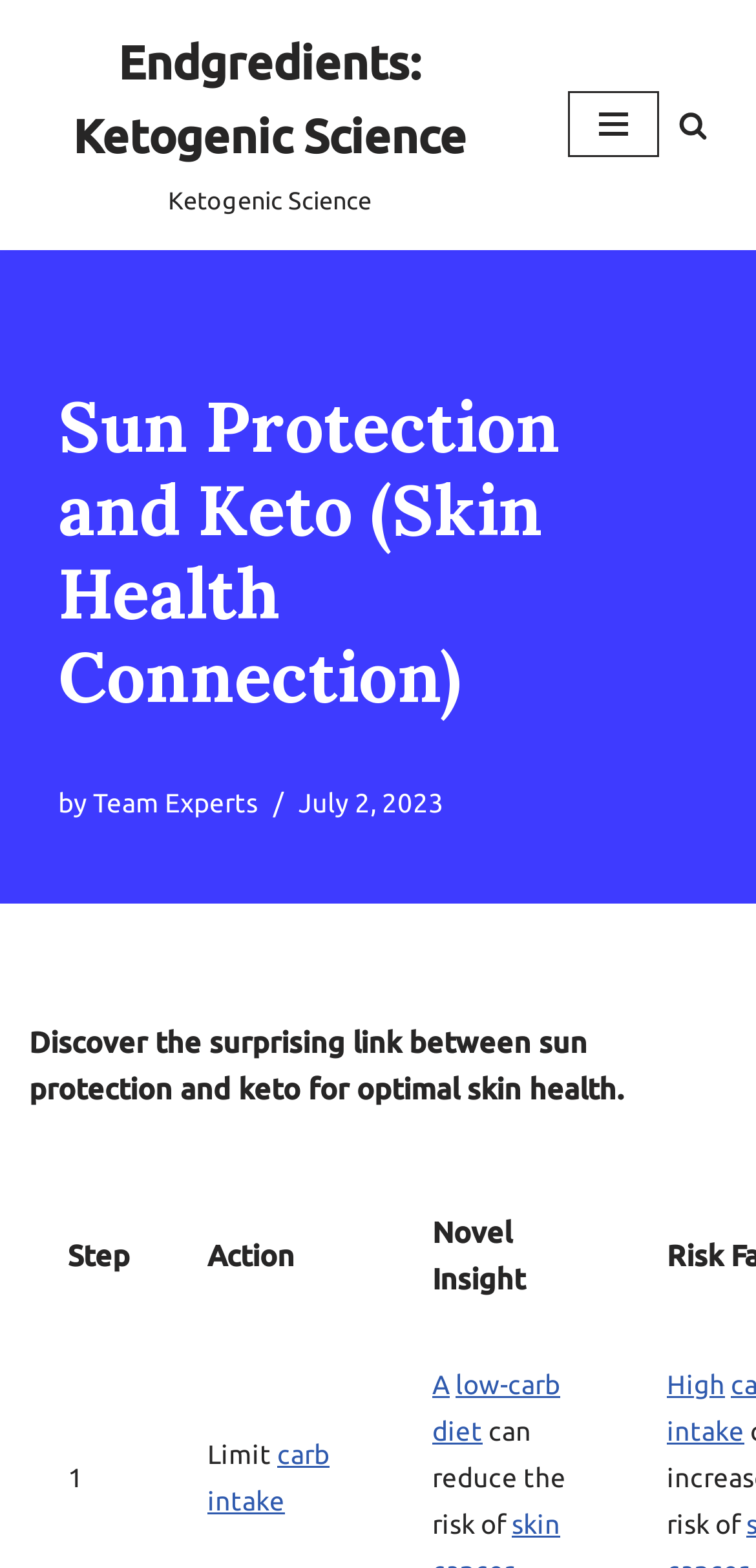Locate the bounding box coordinates of the clickable region necessary to complete the following instruction: "Skip to content". Provide the coordinates in the format of four float numbers between 0 and 1, i.e., [left, top, right, bottom].

[0.0, 0.04, 0.077, 0.064]